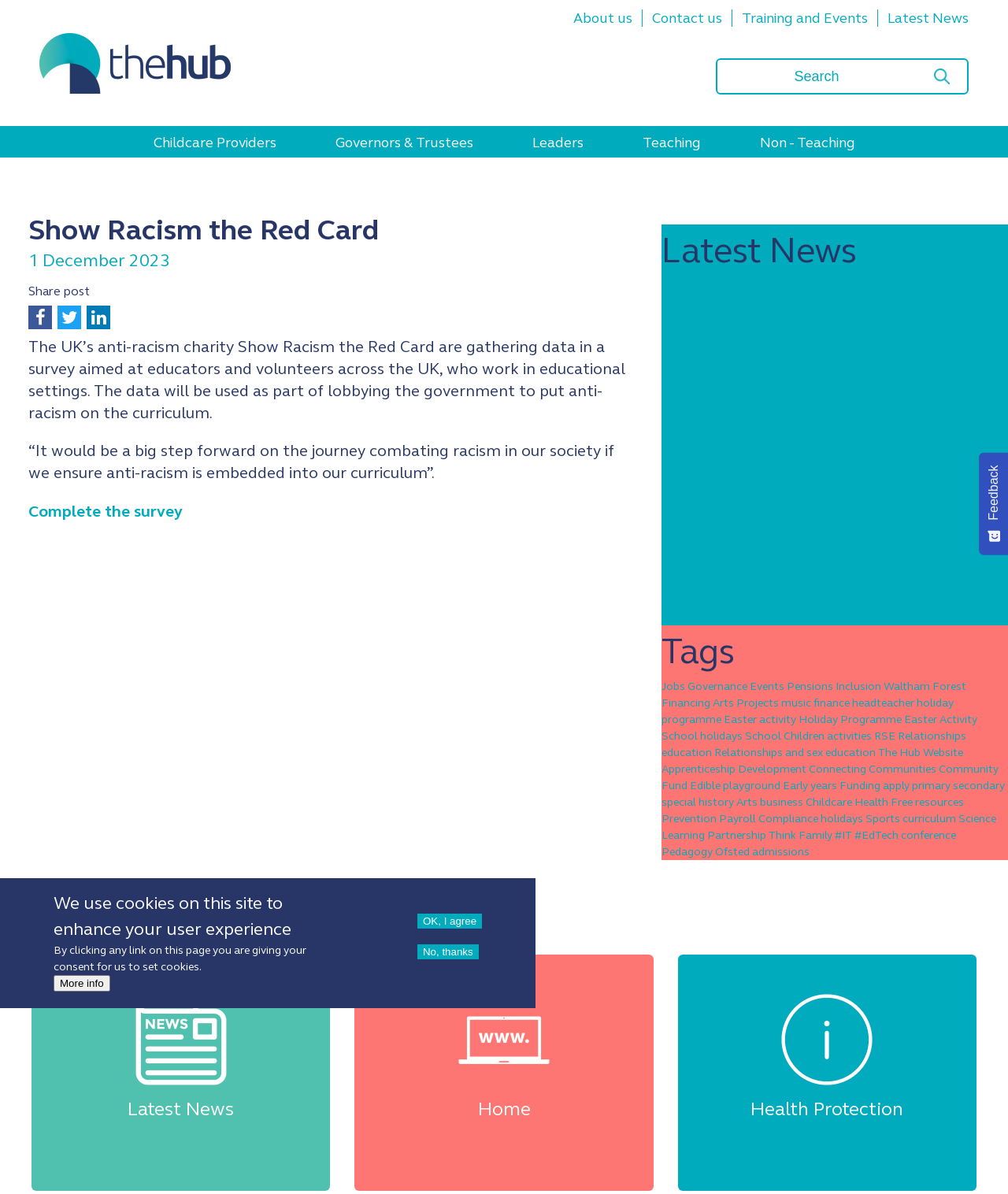Determine the bounding box coordinates of the element's region needed to click to follow the instruction: "Click on the 'Submit' button". Provide these coordinates as four float numbers between 0 and 1, formatted as [left, top, right, bottom].

[0.909, 0.05, 0.959, 0.078]